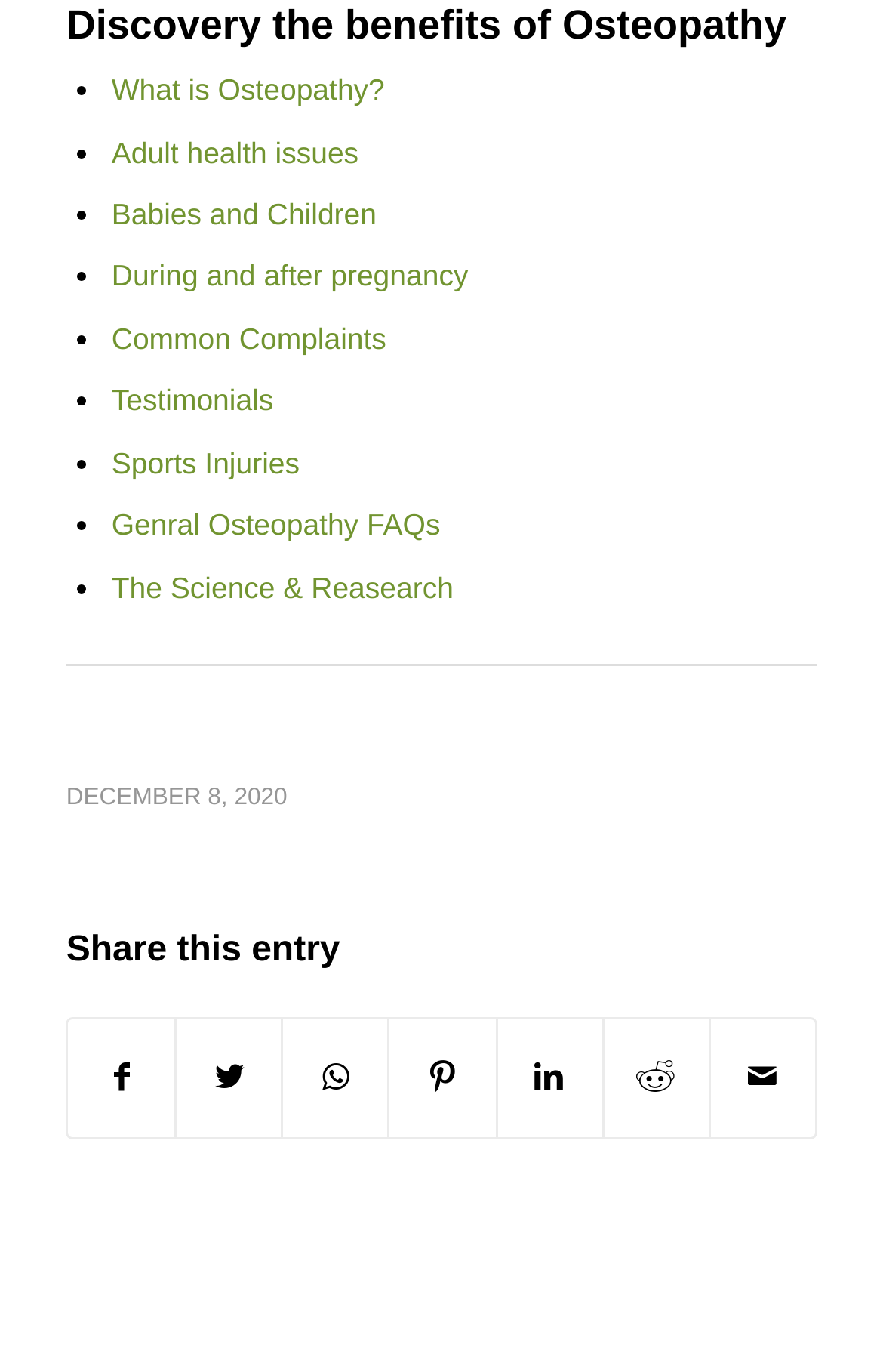Please identify the bounding box coordinates of where to click in order to follow the instruction: "Learn about Osteopathy".

[0.126, 0.053, 0.436, 0.078]